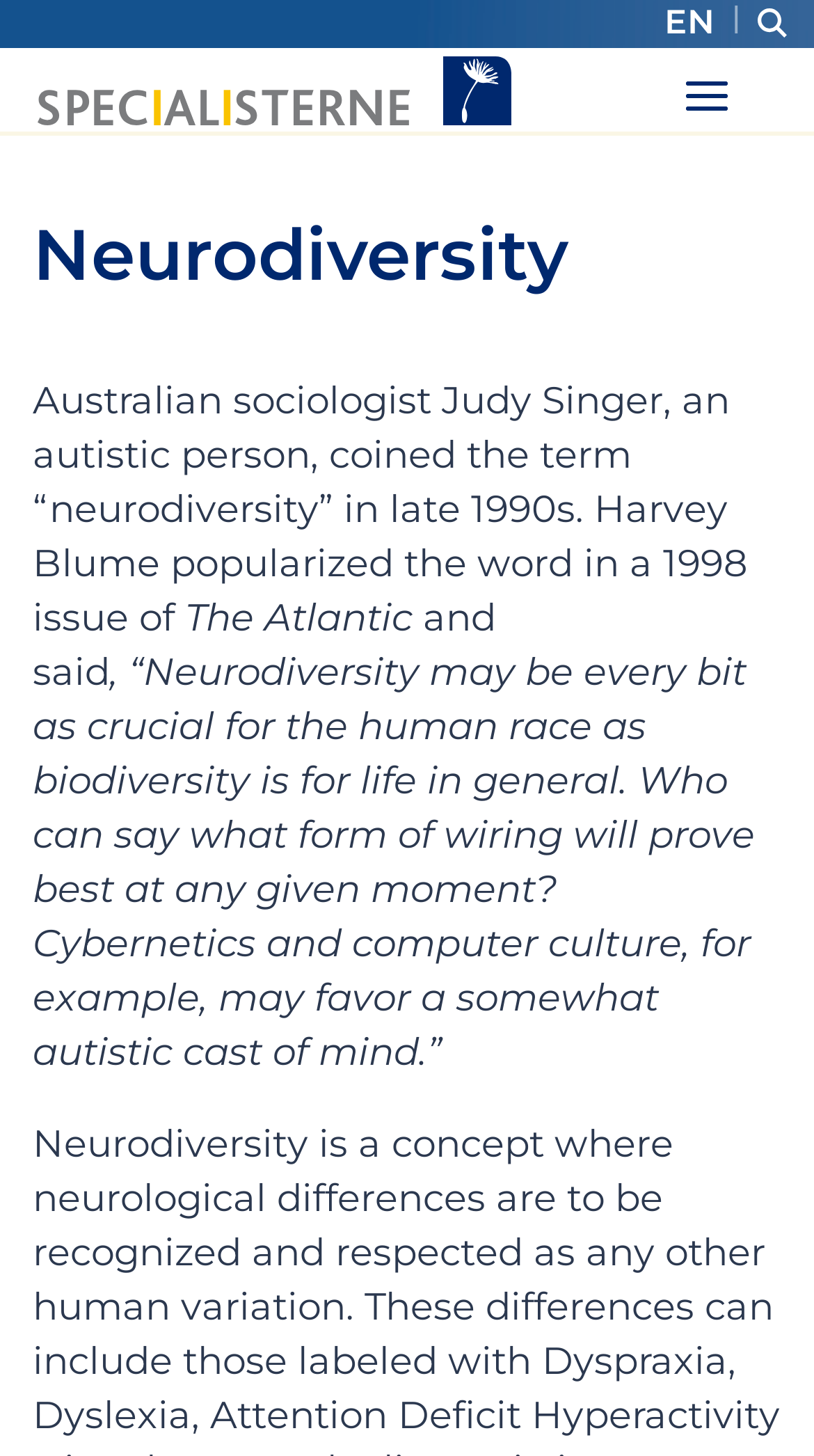Bounding box coordinates should be in the format (top-left x, top-left y, bottom-right x, bottom-right y) and all values should be floating point numbers between 0 and 1. Determine the bounding box coordinate for the UI element described as: EN

[0.816, 0.003, 0.878, 0.027]